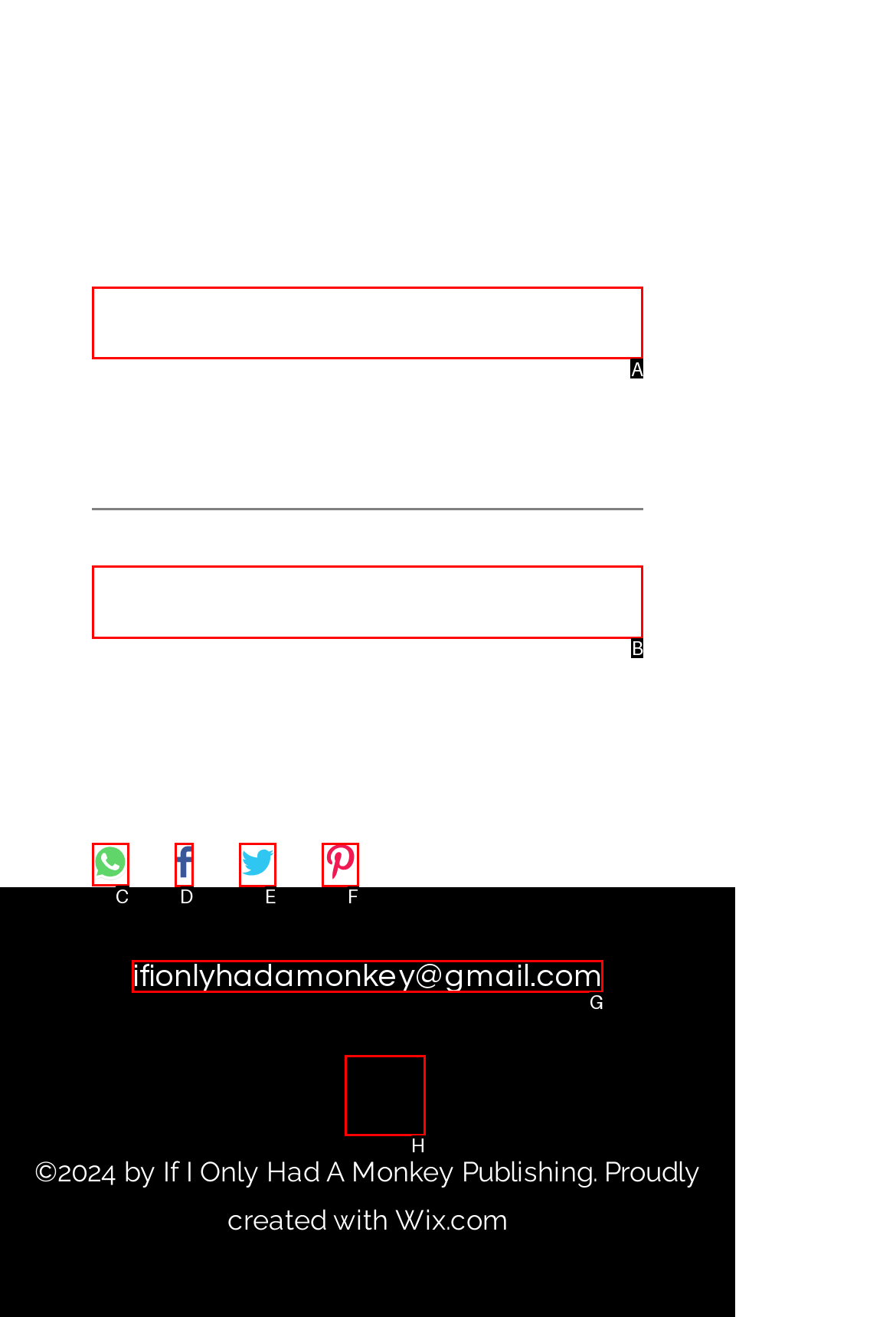Please indicate which HTML element should be clicked to fulfill the following task: Close the dialog. Provide the letter of the selected option.

None